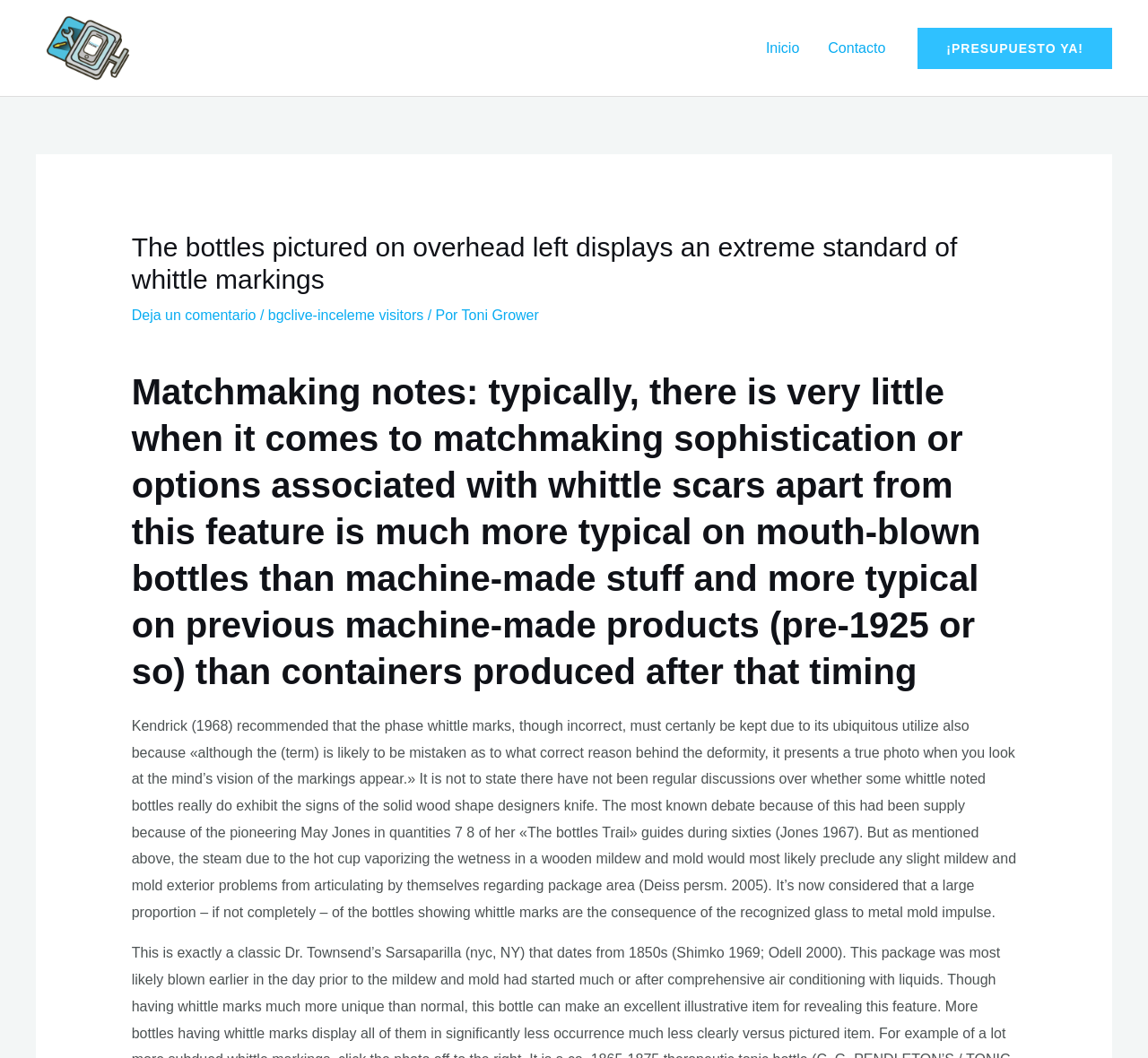Respond with a single word or phrase:
What is the name of the website?

Doctor Phone